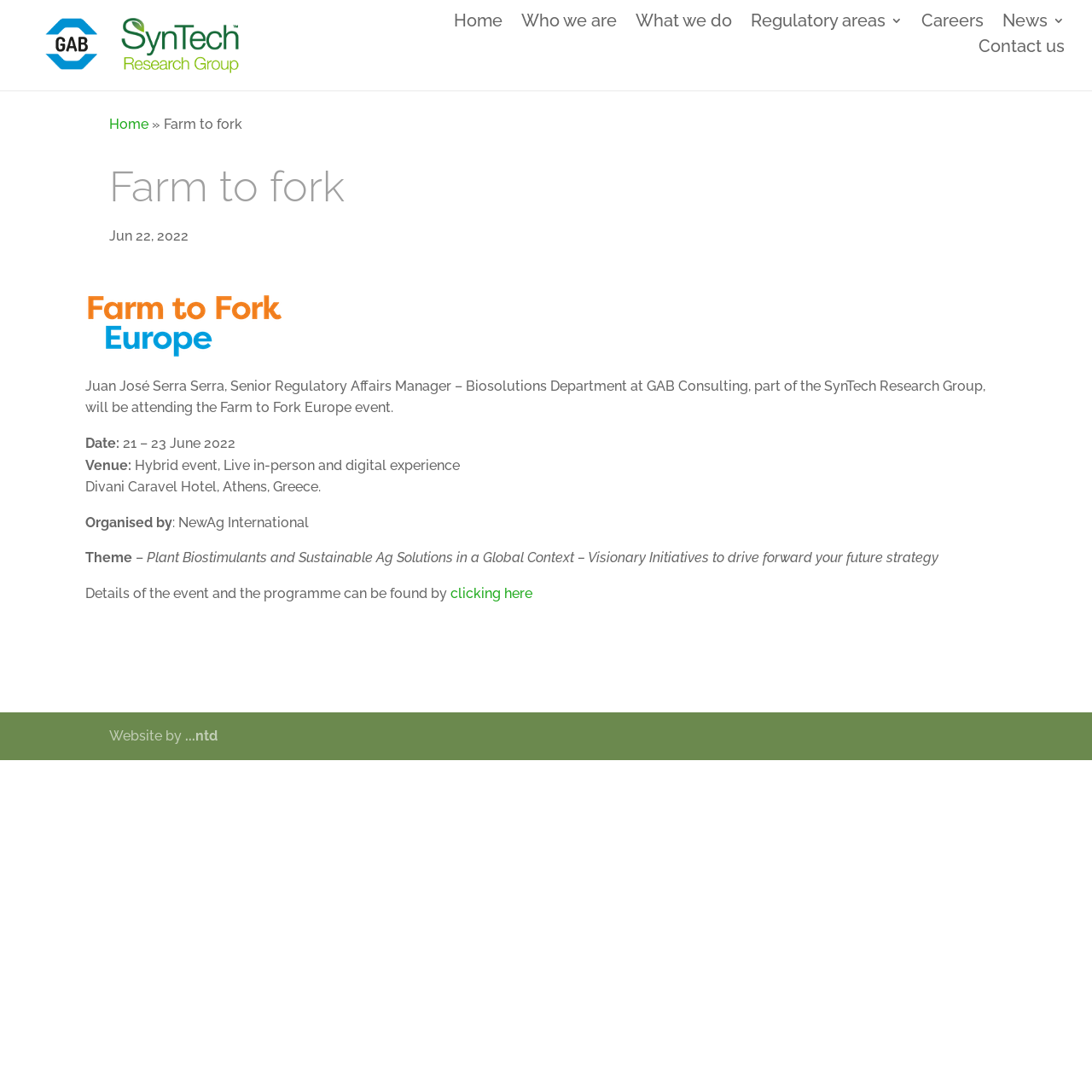What is the name of the event?
Provide an in-depth answer to the question, covering all aspects.

I found the answer by looking at the text content of the webpage, specifically the sentence 'Juan José Serra Serra, ... will be attending the Farm to Fork Europe event.' which indicates that the event is called 'Farm to Fork Europe'.